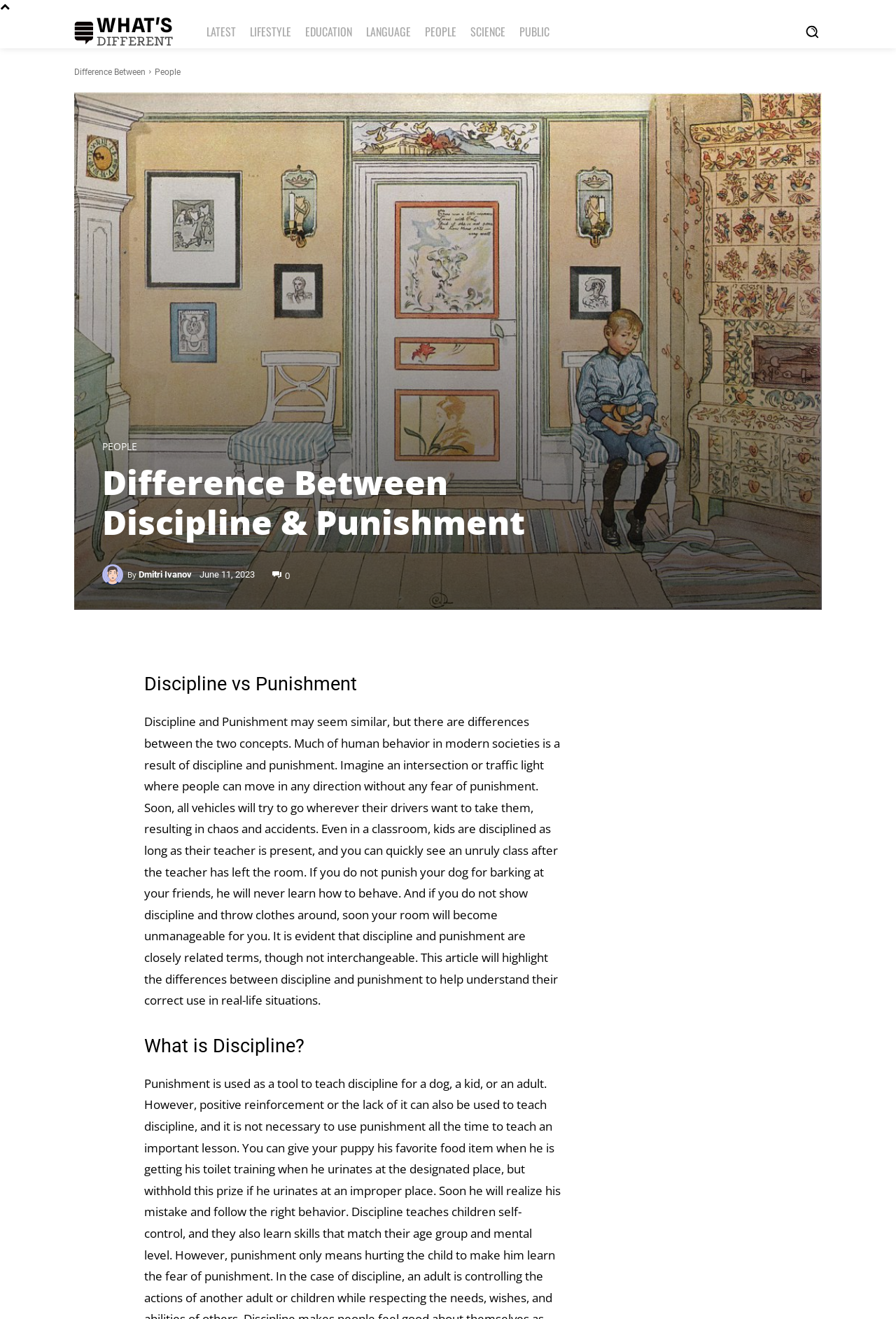How many sections does the article have?
Can you provide a detailed and comprehensive answer to the question?

I determined the number of sections in the article by looking at the headings on the webpage, which include 'Discipline vs Punishment' and 'What is Discipline?'. There may be more sections below the fold, but at least two sections are visible on the current webpage.